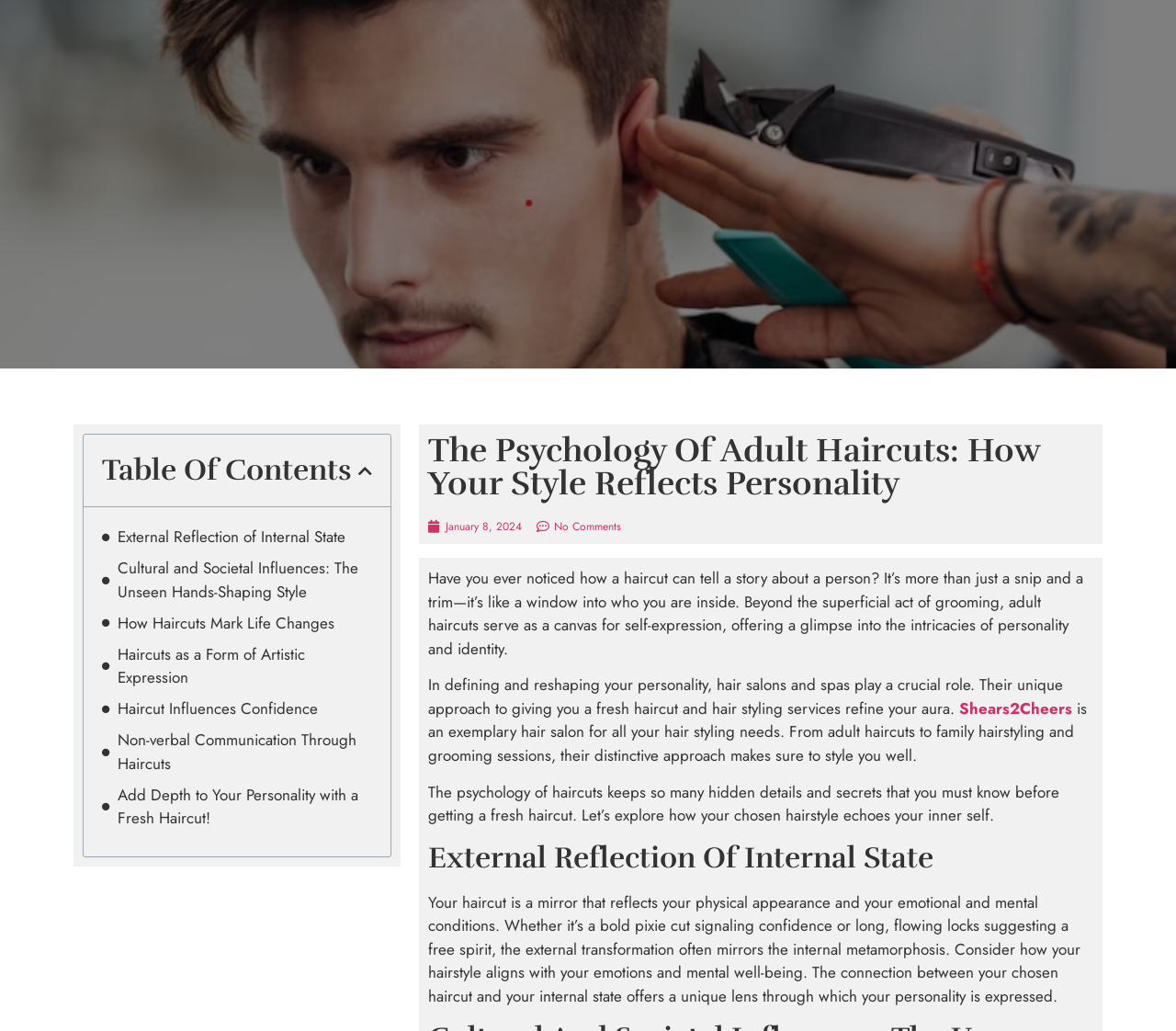Answer the question below in one word or phrase:
What is the purpose of hair salons and spas?

Self-expression and refining aura